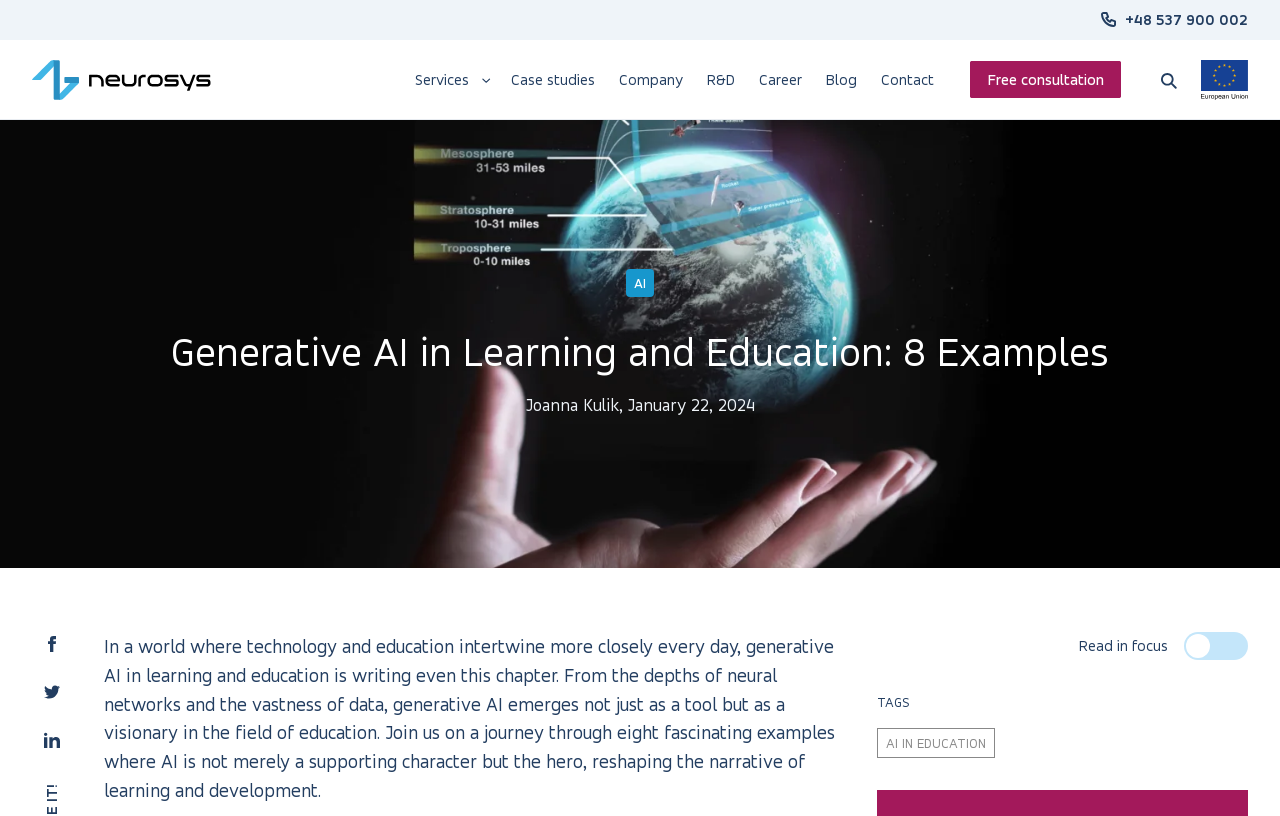Refer to the image and answer the question with as much detail as possible: What is the topic of the article?

By reading the StaticText element with the description 'AI IN EDUCATION', I inferred that the topic of the article is related to AI in education.